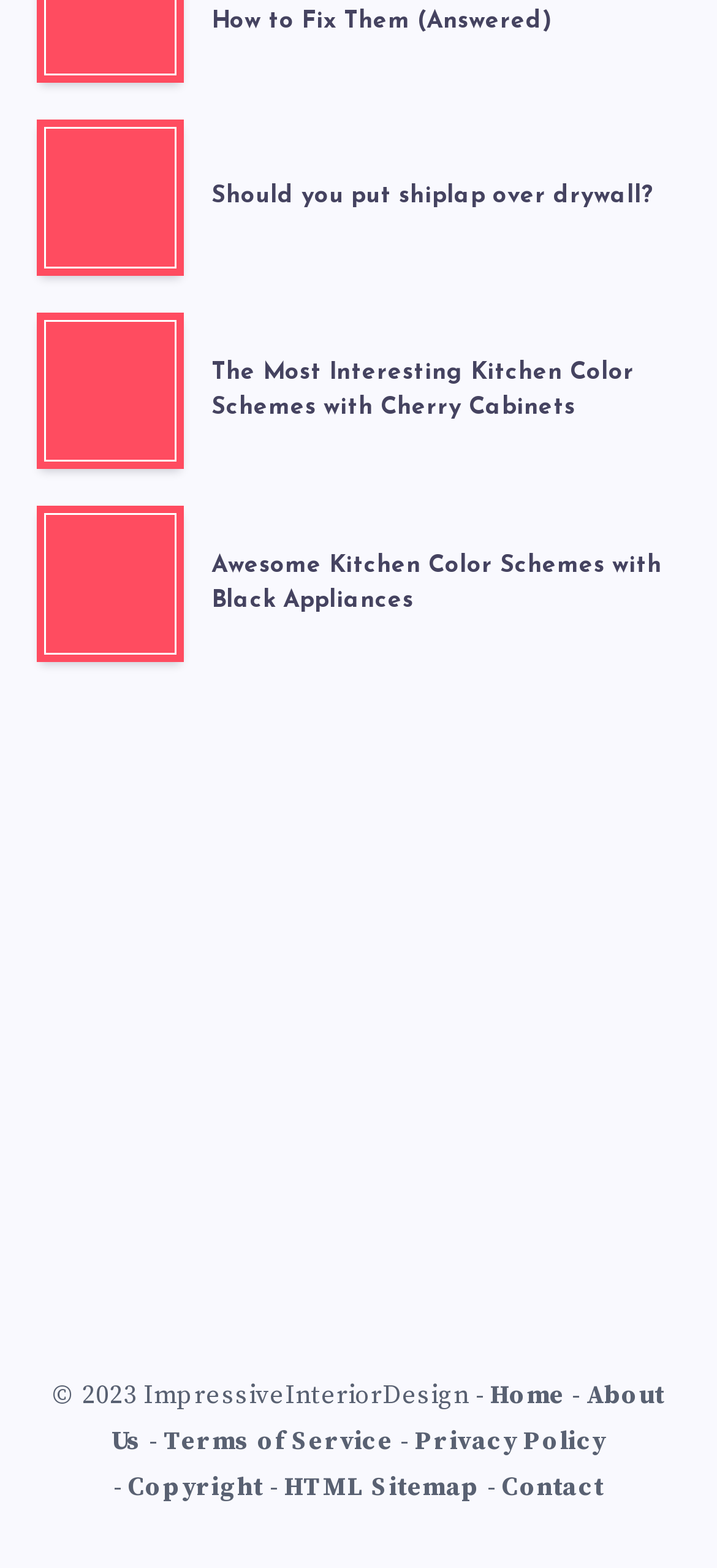Using the element description: "HTML Sitemap", determine the bounding box coordinates. The coordinates should be in the format [left, top, right, bottom], with values between 0 and 1.

[0.396, 0.938, 0.671, 0.96]